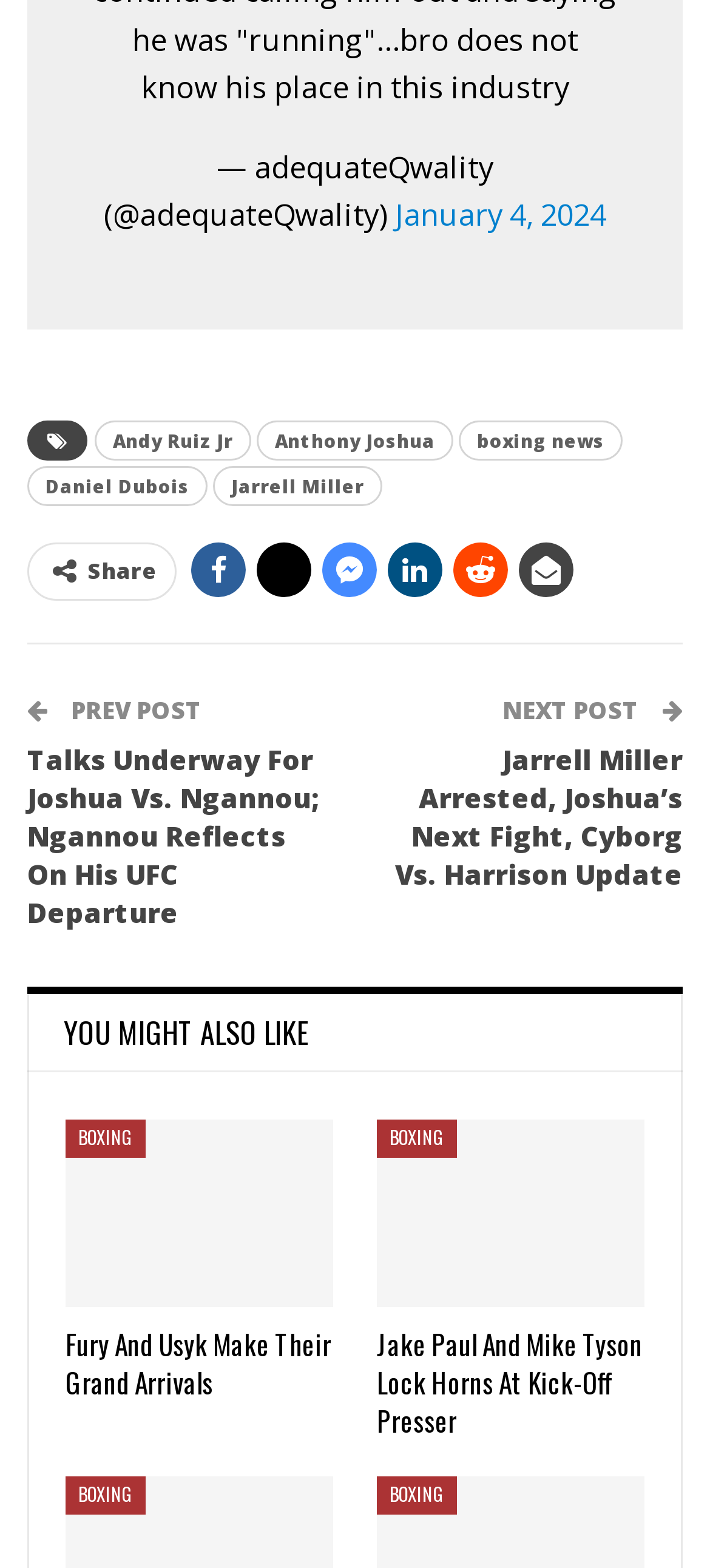Indicate the bounding box coordinates of the element that needs to be clicked to satisfy the following instruction: "View the blog". The coordinates should be four float numbers between 0 and 1, i.e., [left, top, right, bottom].

None